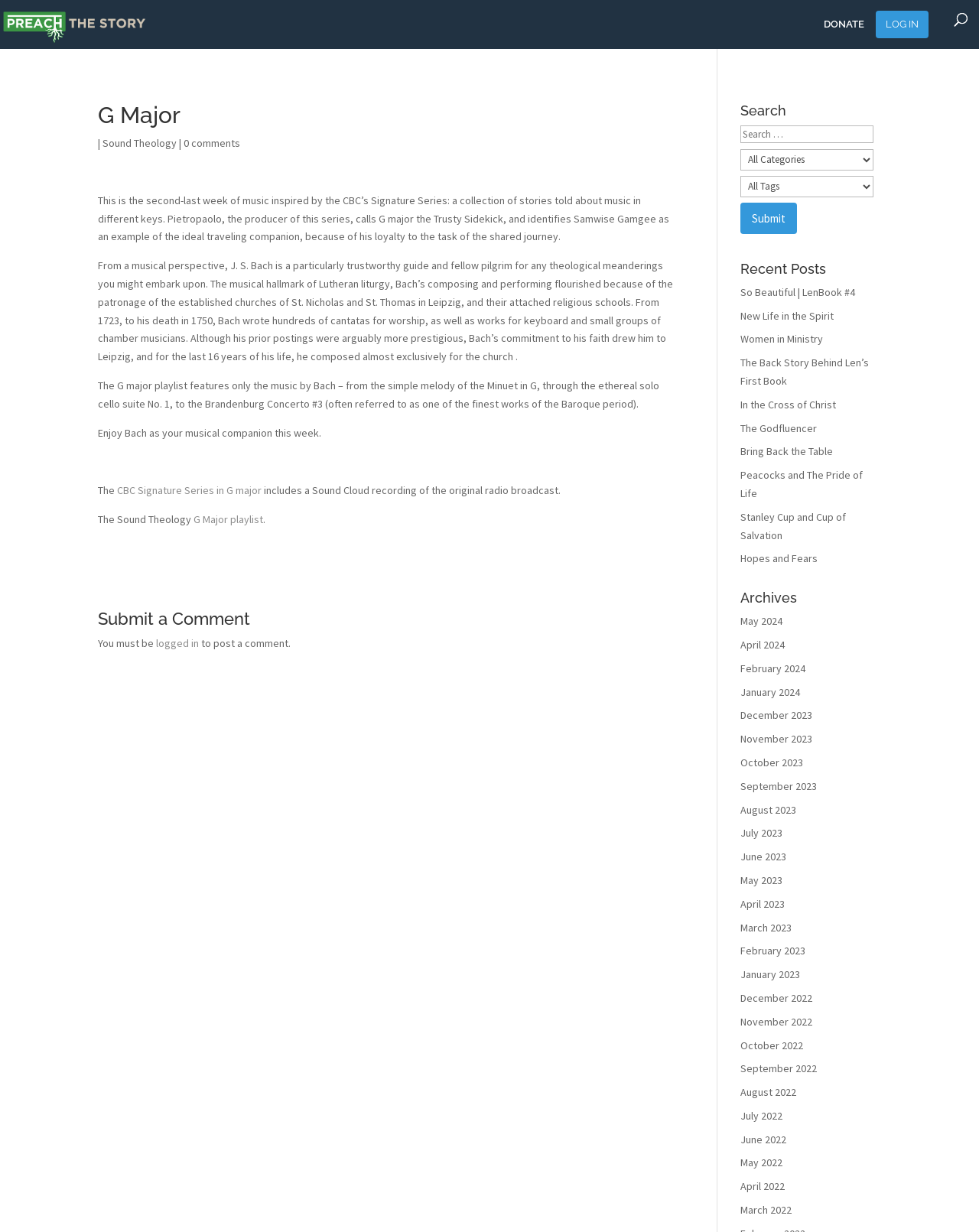Please find the bounding box coordinates (top-left x, top-left y, bottom-right x, bottom-right y) in the screenshot for the UI element described as follows: Donate

[0.841, 0.016, 0.883, 0.045]